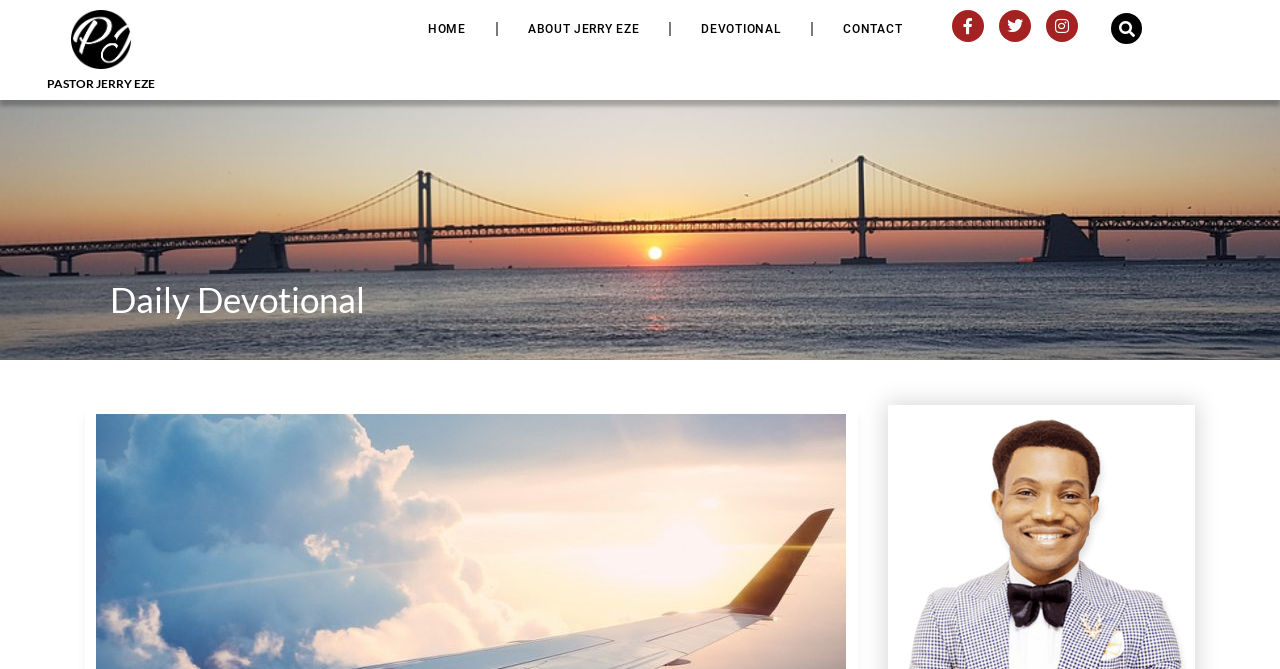Identify the bounding box coordinates of the region I need to click to complete this instruction: "Click on the 'HOME' link".

[0.311, 0.015, 0.387, 0.072]